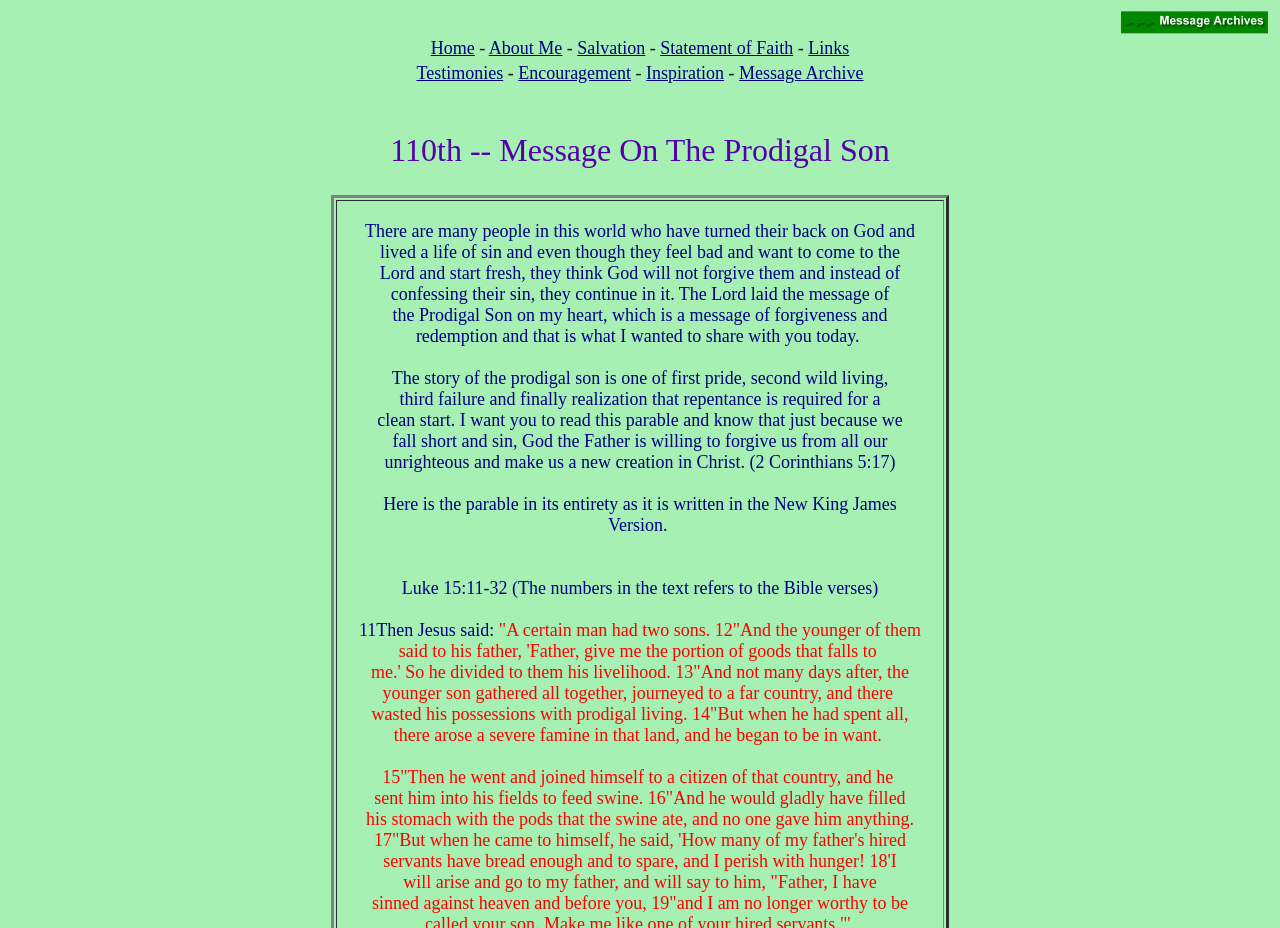Given the element description Statement of Faith, identify the bounding box coordinates for the UI element on the webpage screenshot. The format should be (top-left x, top-left y, bottom-right x, bottom-right y), with values between 0 and 1.

[0.516, 0.041, 0.62, 0.062]